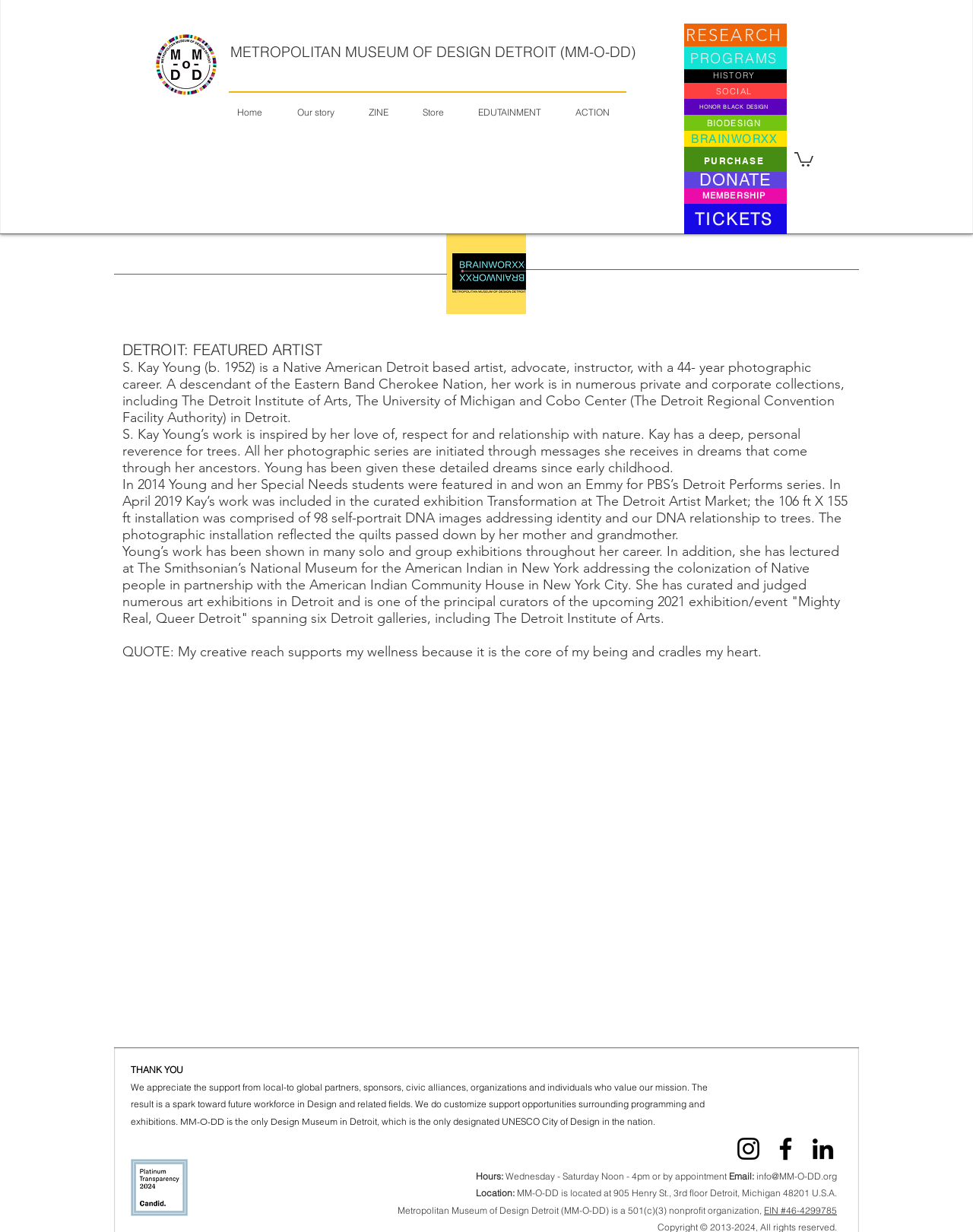Identify the bounding box for the described UI element: "EIN #46-4299785".

[0.785, 0.978, 0.86, 0.987]